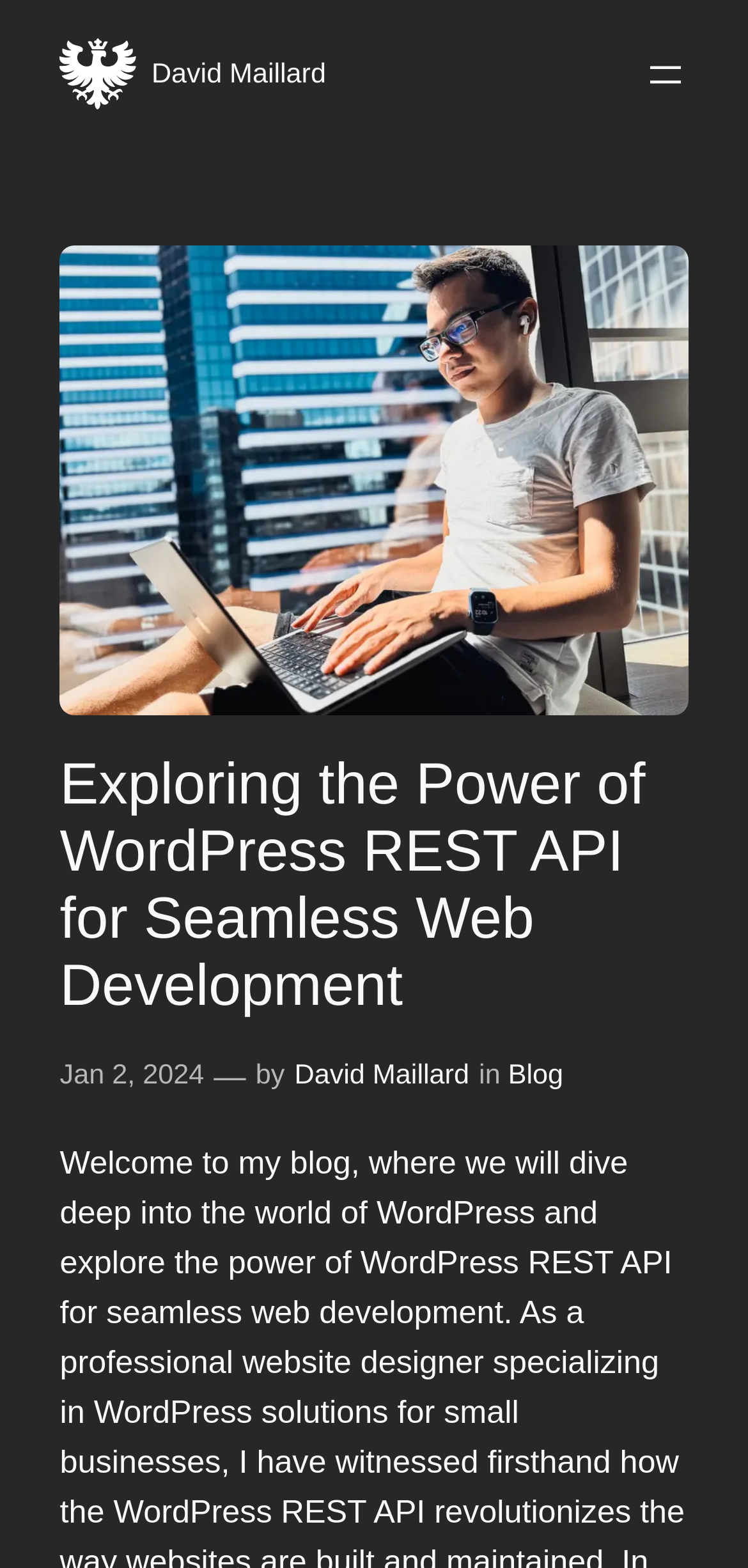Predict the bounding box of the UI element based on the description: "David Maillard". The coordinates should be four float numbers between 0 and 1, formatted as [left, top, right, bottom].

[0.394, 0.677, 0.627, 0.696]